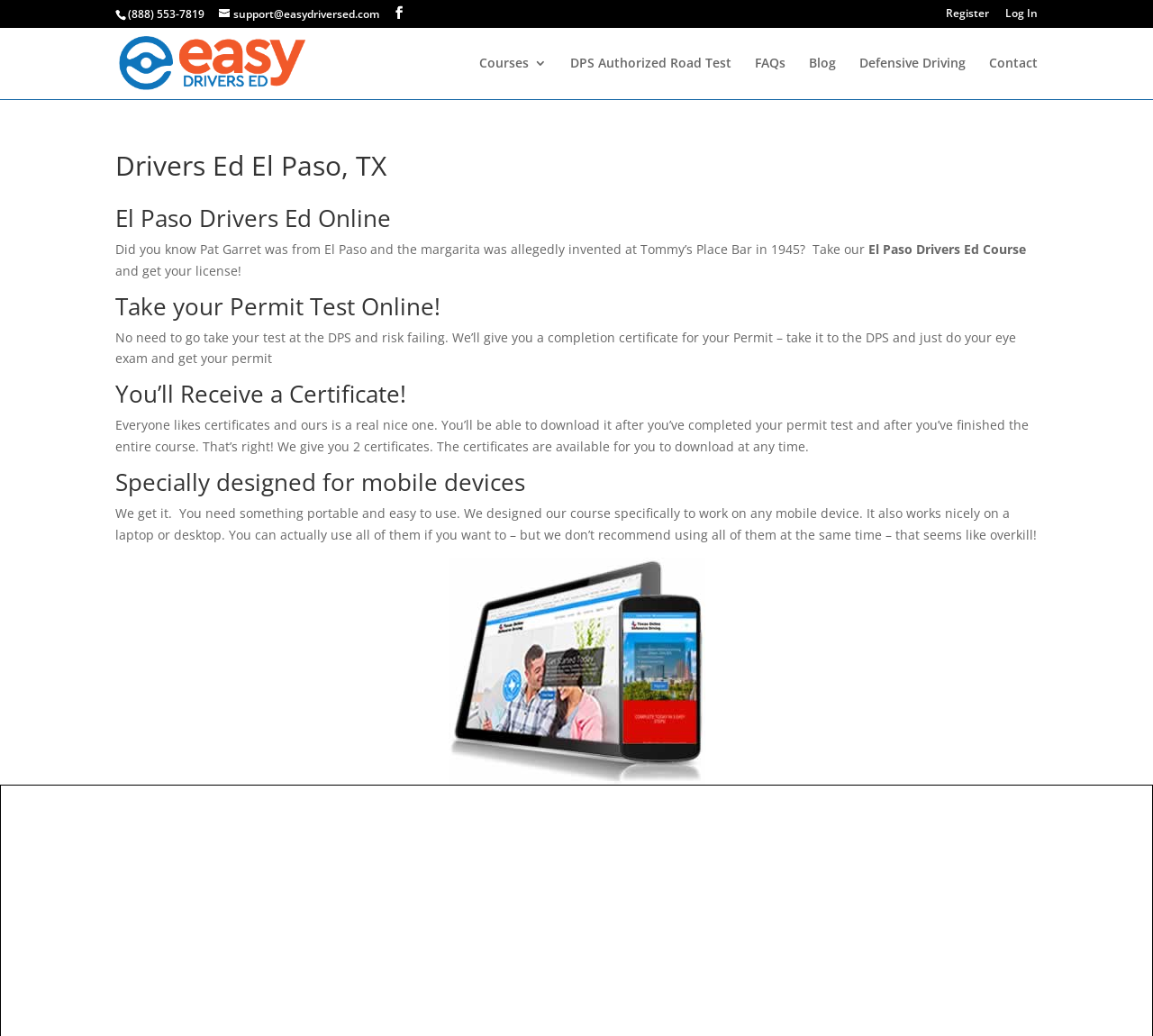Using details from the image, please answer the following question comprehensively:
What is the name of the company offering the driver's ed course?

The name of the company offering the driver's ed course is Easy Texas Drivers Ed, which is prominently displayed at the top of the webpage, along with their logo.